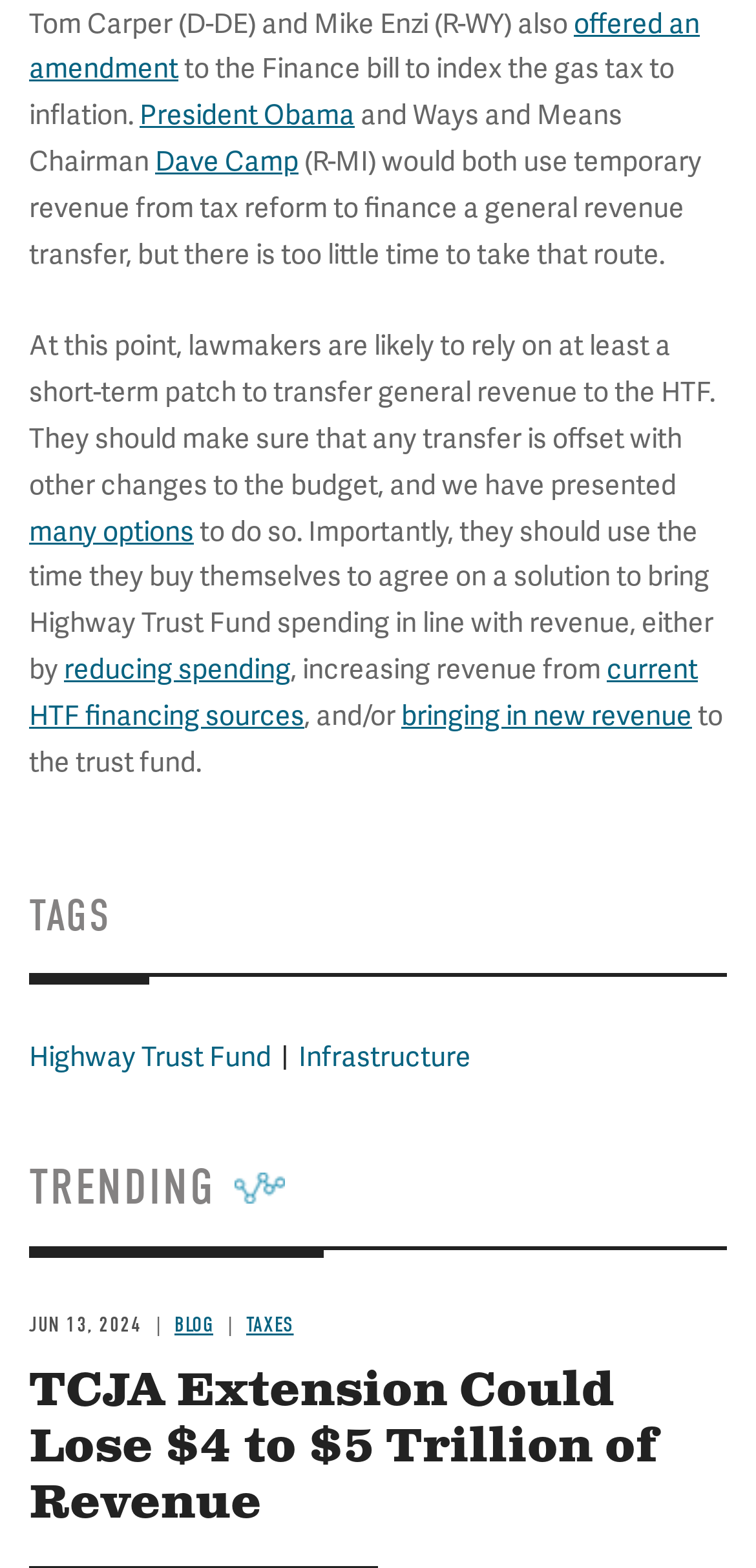Specify the bounding box coordinates of the element's region that should be clicked to achieve the following instruction: "Click on the link to read about President Obama". The bounding box coordinates consist of four float numbers between 0 and 1, in the format [left, top, right, bottom].

[0.185, 0.062, 0.469, 0.084]